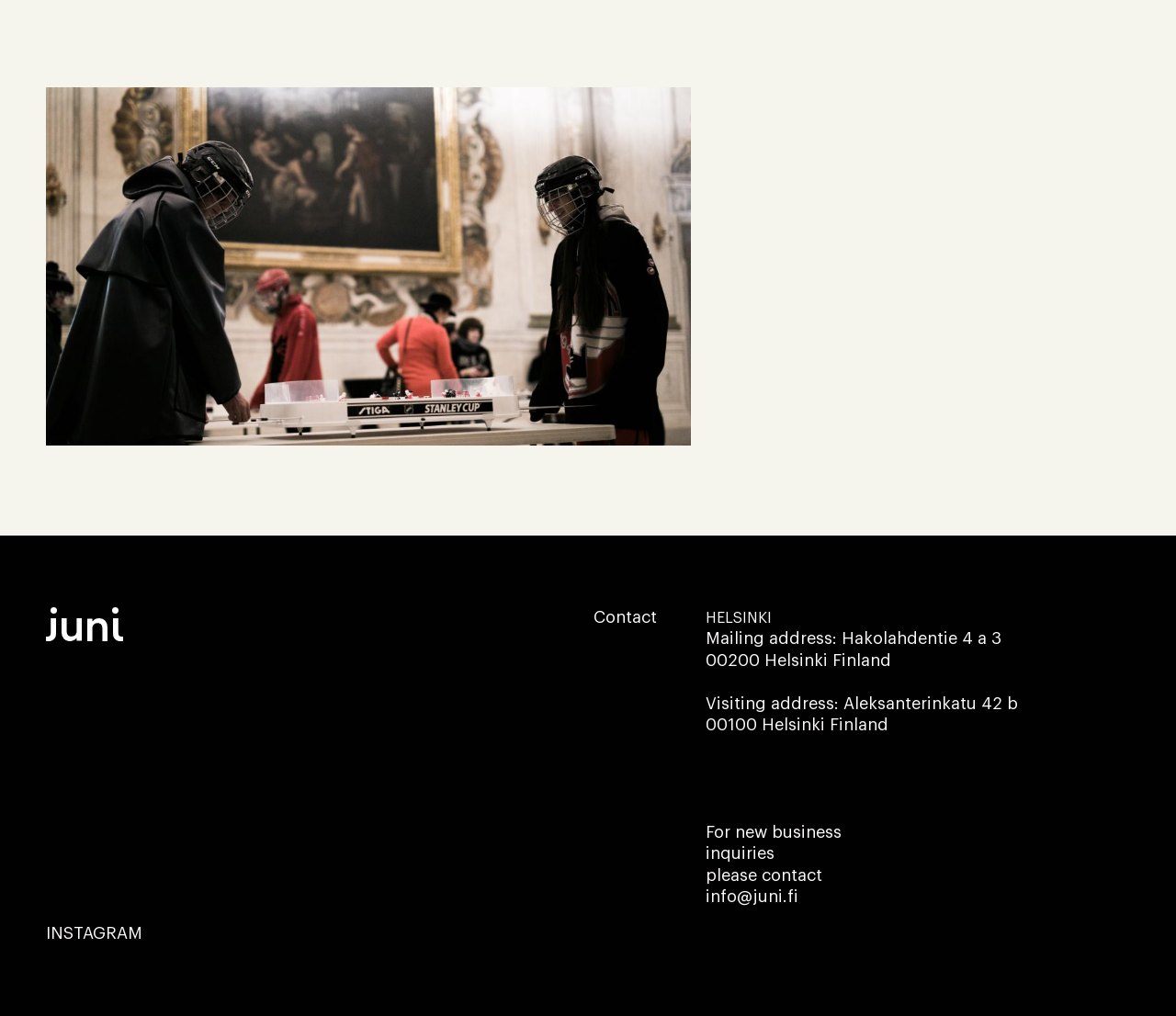Use a single word or phrase to answer the question:
What is the social media platform linked on the webpage?

INSTAGRAM